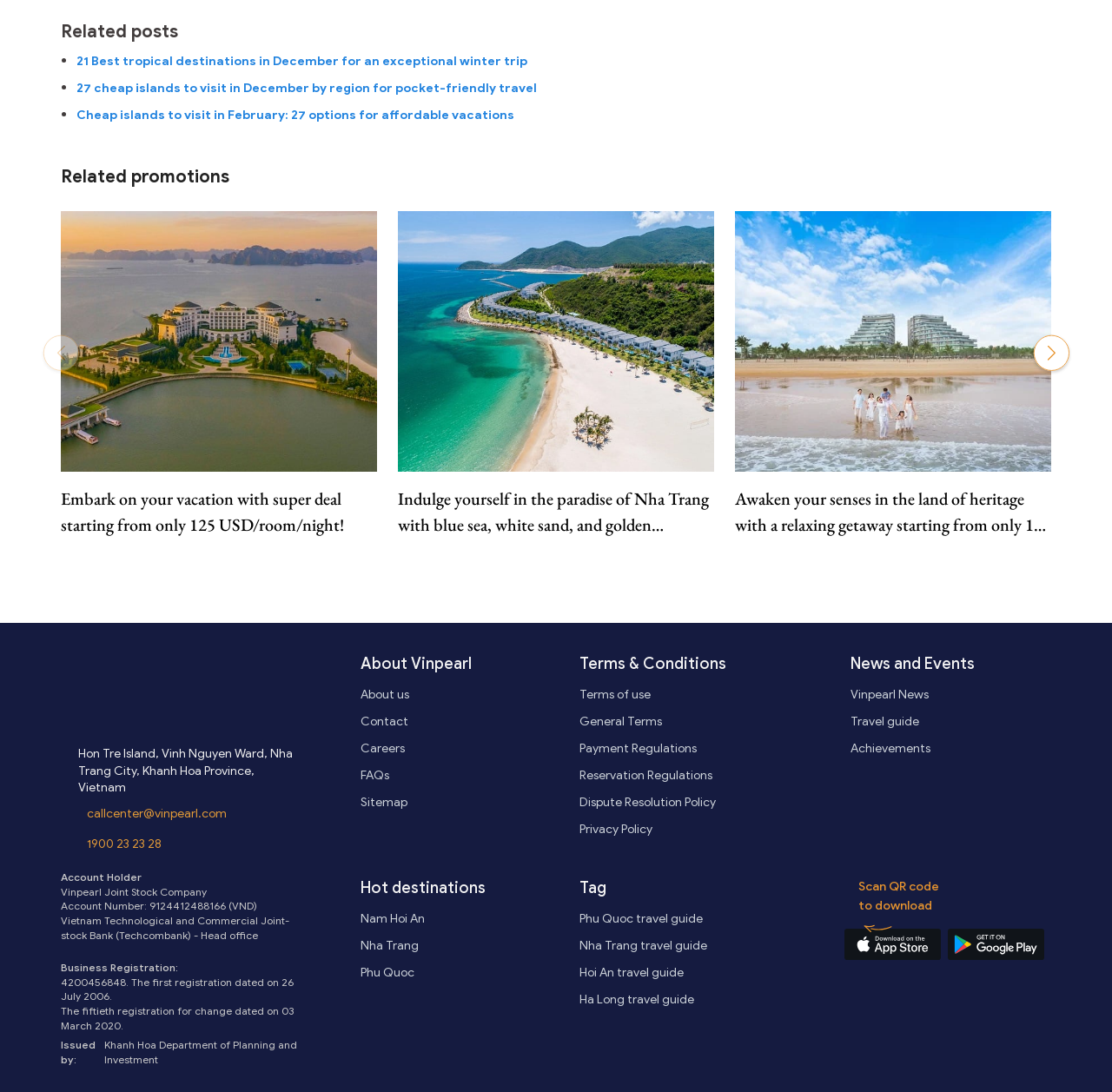Please identify the bounding box coordinates of the element that needs to be clicked to perform the following instruction: "Explore Turks & Caicos Islands".

[0.055, 0.607, 0.638, 0.623]